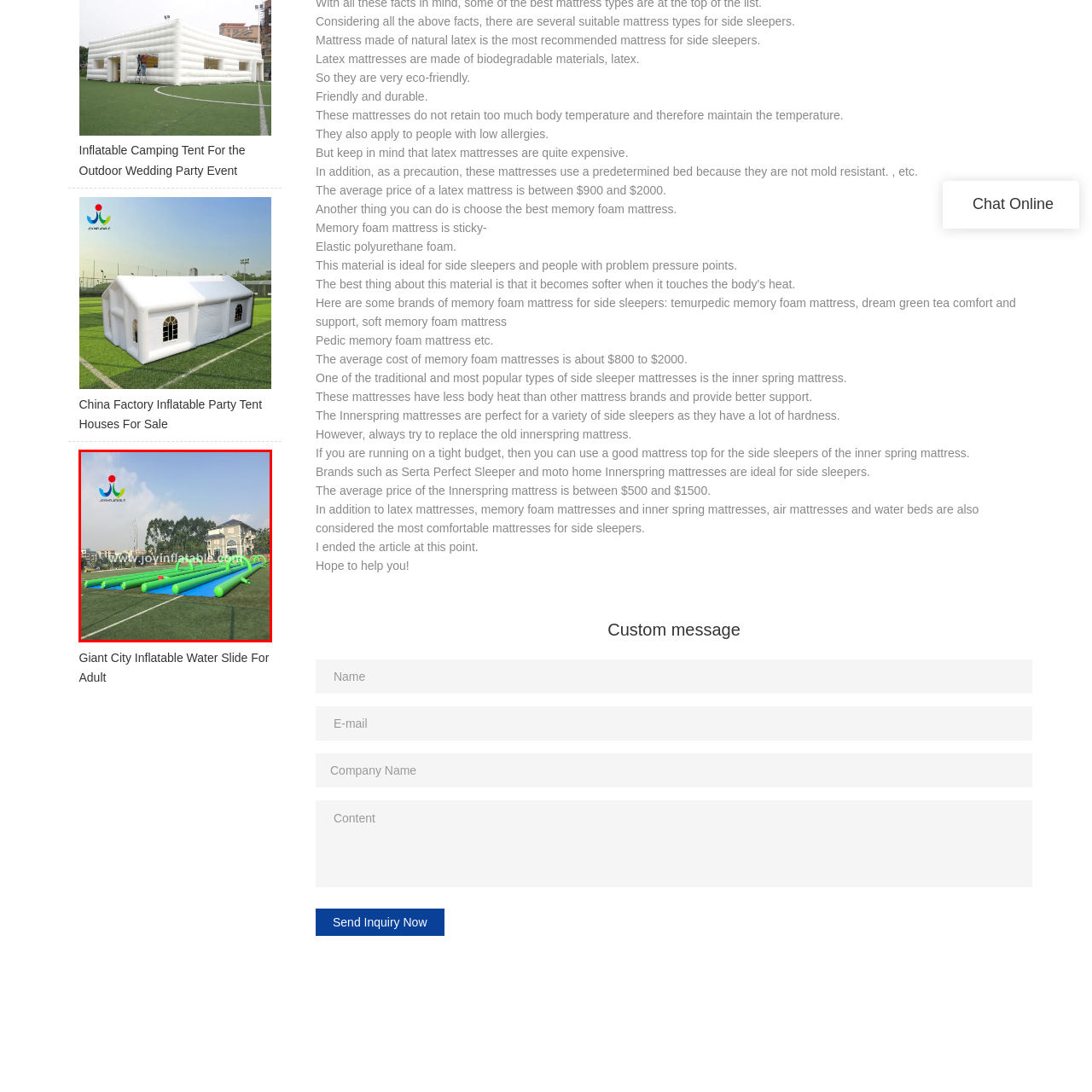Give an in-depth explanation of the image captured within the red boundary.

The image showcases a sprawling inflatable water slide designed for adults, featuring vibrant green and blue colors. The structure is arranged in a series of long, tubular slides that flow seamlessly across a grassy area, perfect for summer fun and recreational activities. In the background, a modern building is partially visible, adding an element of sophistication to the outdoor setting. The clear blue sky above enhances the cheerful atmosphere, indicative of a beautiful day ideal for water play. This inflatable attraction, offered by a manufacturer, illustrates the adventurous spirit of water parks or backyard events, providing excitement for users of all ages.